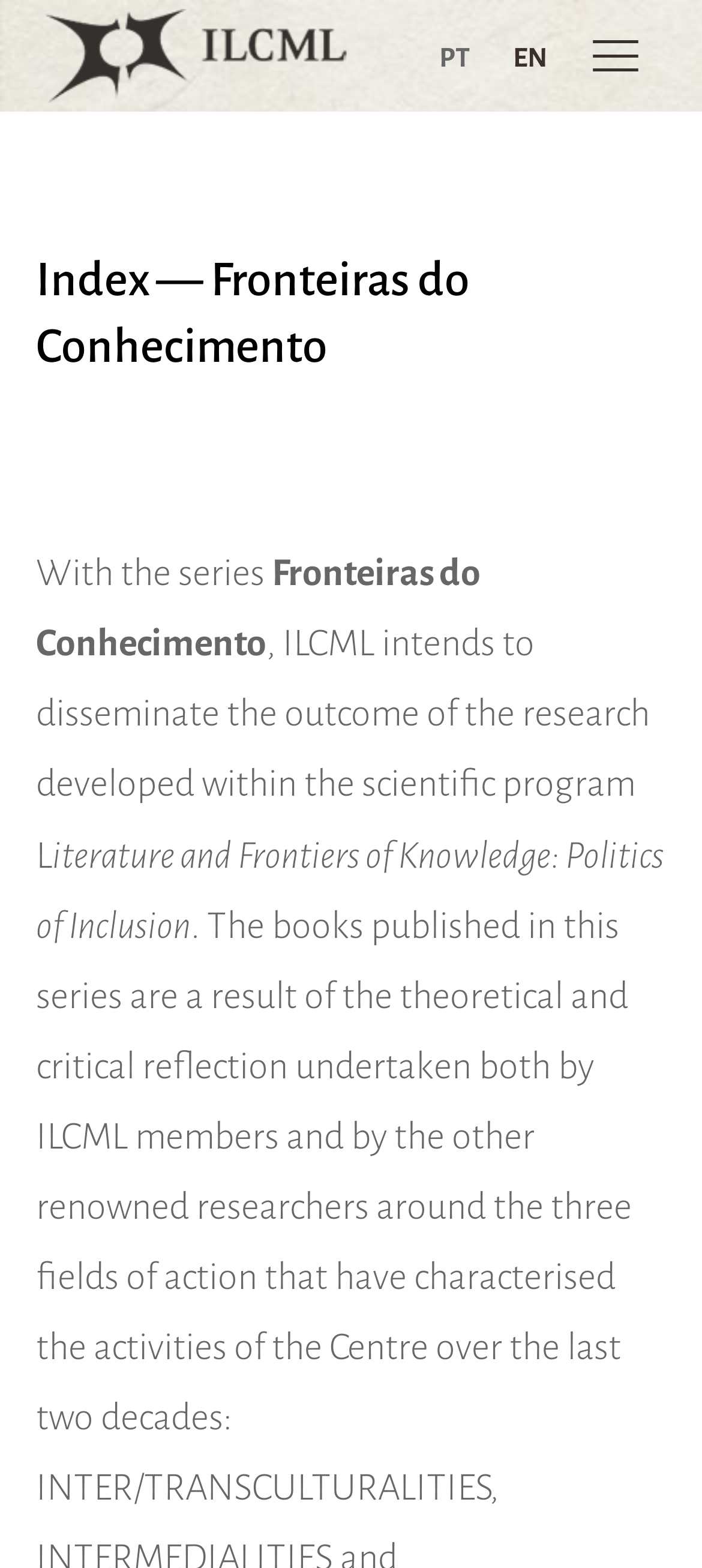Provide a one-word or one-phrase answer to the question:
What is the name of the scientific program?

Literature and Frontiers of Knowledge